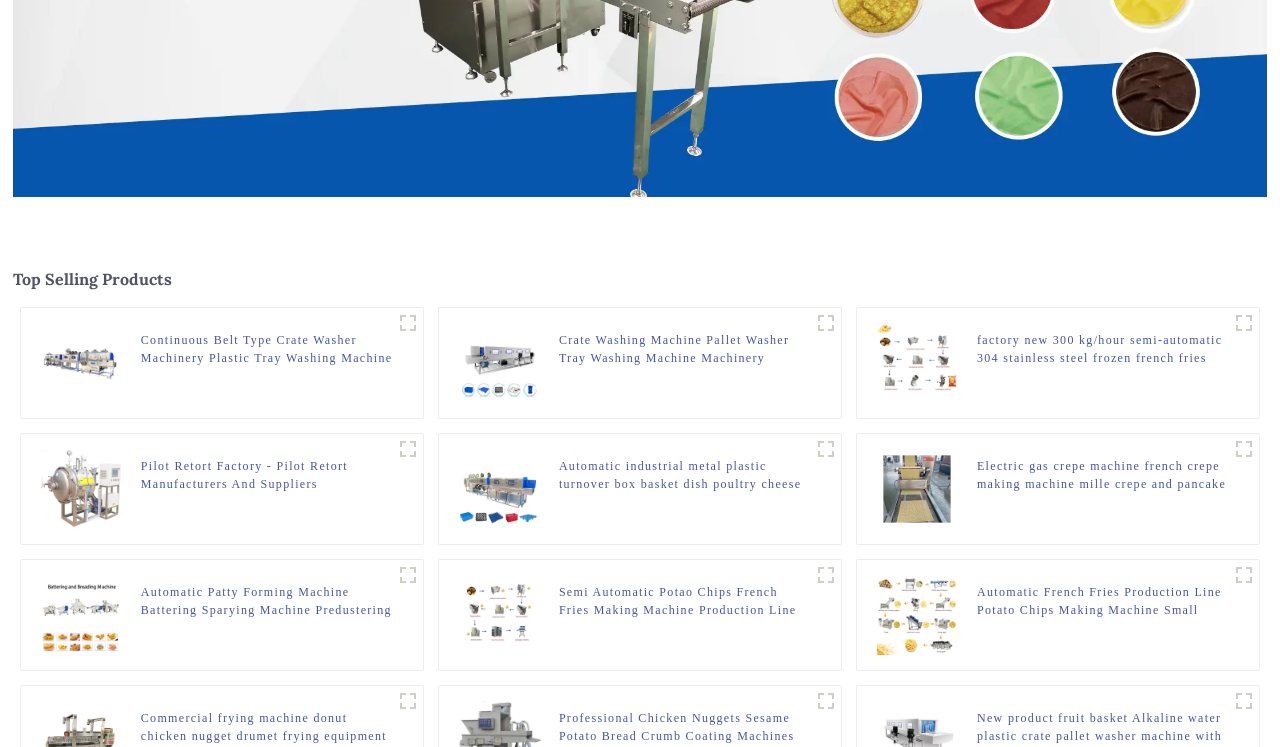Locate the bounding box coordinates of the area to click to fulfill this instruction: "View the image of 'potato chips machine'". The bounding box should be presented as four float numbers between 0 and 1, in the order [left, top, right, bottom].

[0.685, 0.433, 0.748, 0.54]